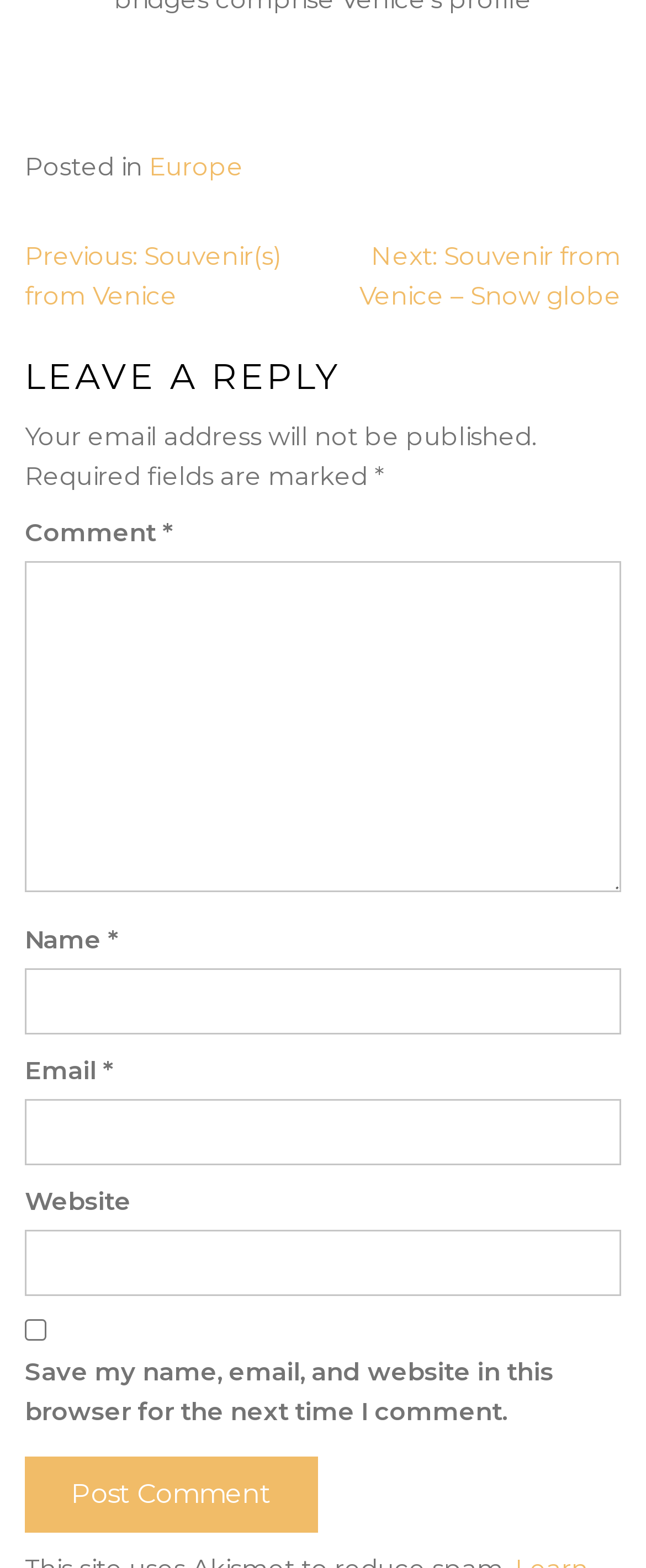Analyze the image and deliver a detailed answer to the question: How many fields are required to leave a reply?

To determine the number of required fields, we can look at the form fields in the 'LEAVE A REPLY' section. There are three fields marked with an asterisk (*) - 'Comment', 'Name', and 'Email', indicating that these three fields are required to leave a reply.